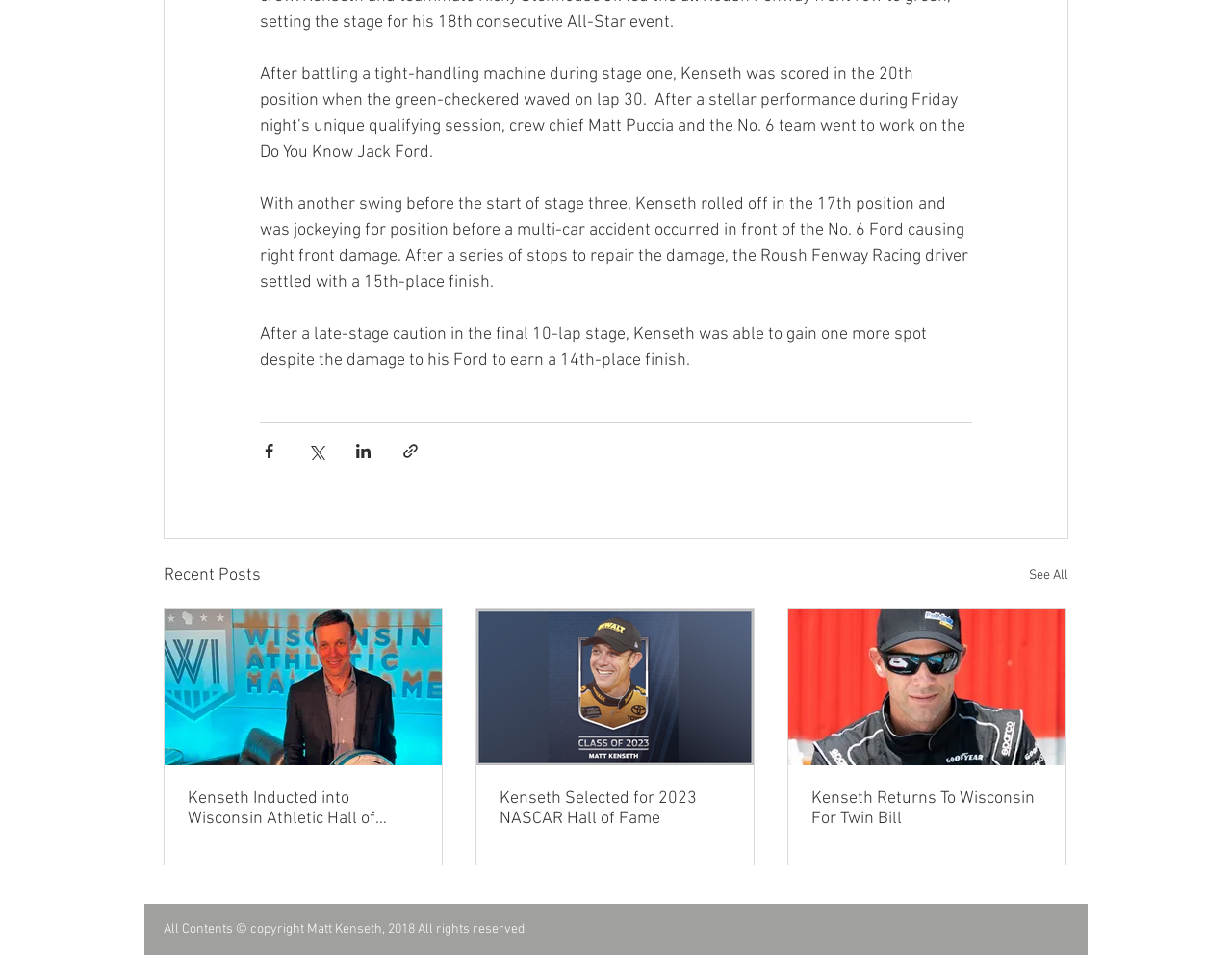Show the bounding box coordinates of the region that should be clicked to follow the instruction: "See all recent posts."

[0.835, 0.587, 0.867, 0.617]